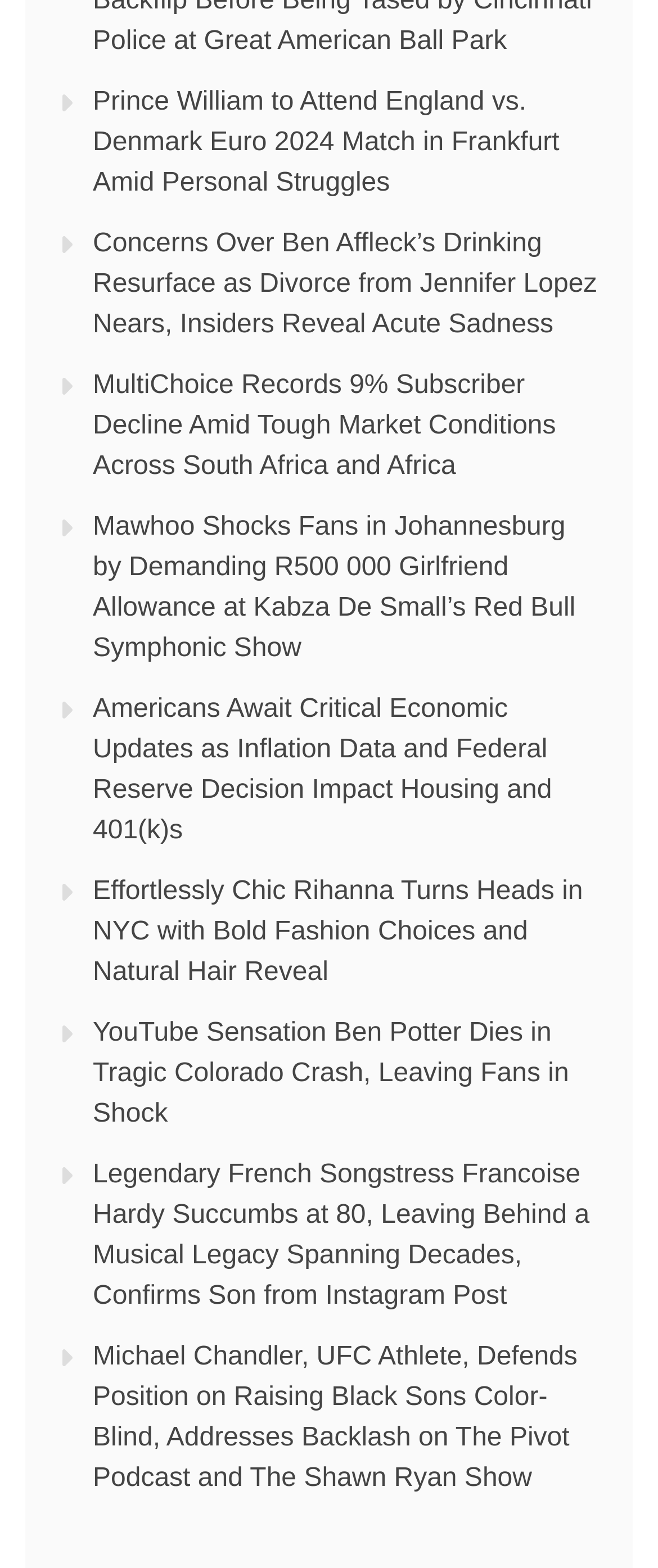Identify the bounding box coordinates for the region of the element that should be clicked to carry out the instruction: "Explore Americans' concerns about economic updates". The bounding box coordinates should be four float numbers between 0 and 1, i.e., [left, top, right, bottom].

[0.141, 0.443, 0.839, 0.539]